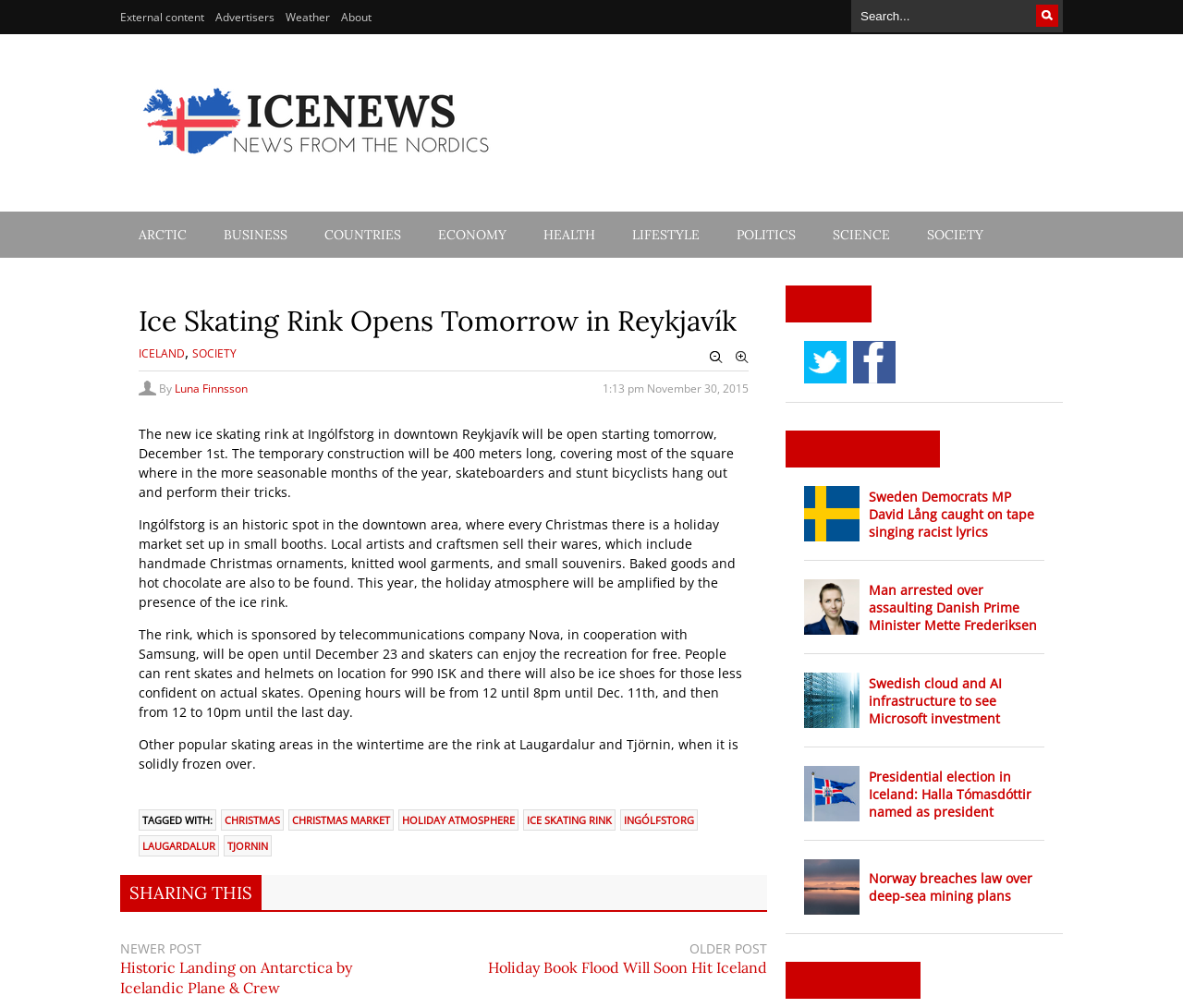Please determine the bounding box coordinates of the section I need to click to accomplish this instruction: "Share this on social media".

[0.102, 0.868, 0.221, 0.903]